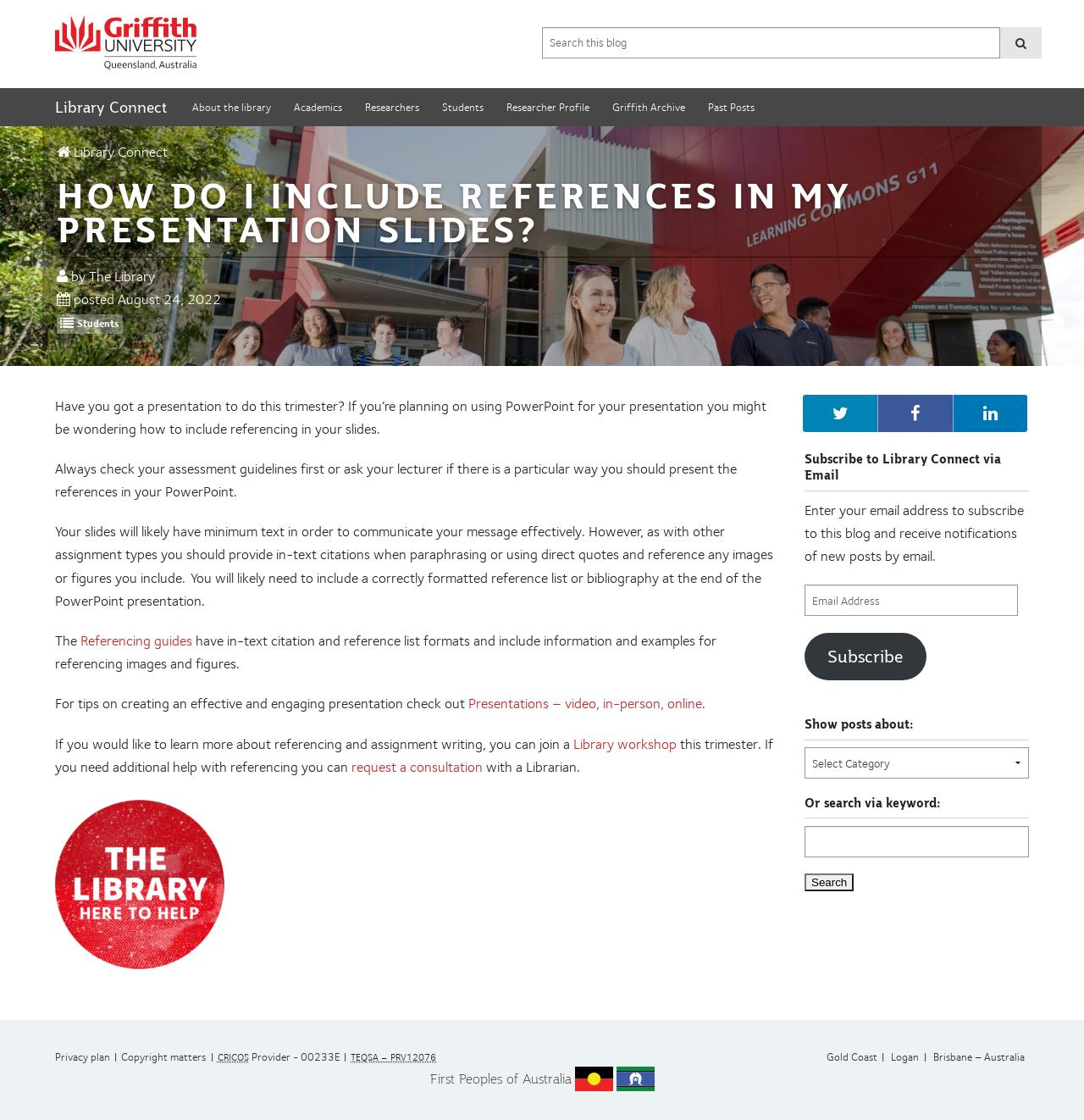Please locate the bounding box coordinates of the element that needs to be clicked to achieve the following instruction: "Subscribe to Library Connect via Email". The coordinates should be four float numbers between 0 and 1, i.e., [left, top, right, bottom].

[0.742, 0.403, 0.949, 0.439]